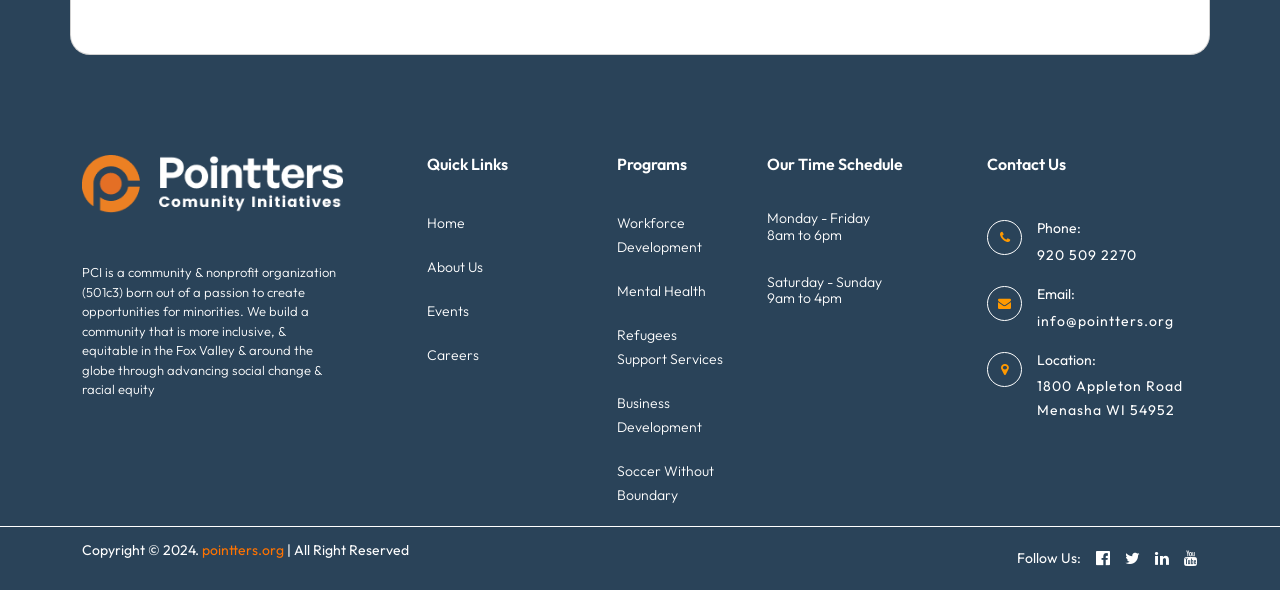Identify the bounding box coordinates of the clickable region to carry out the given instruction: "Call the organization using the provided phone number".

[0.81, 0.416, 0.888, 0.447]